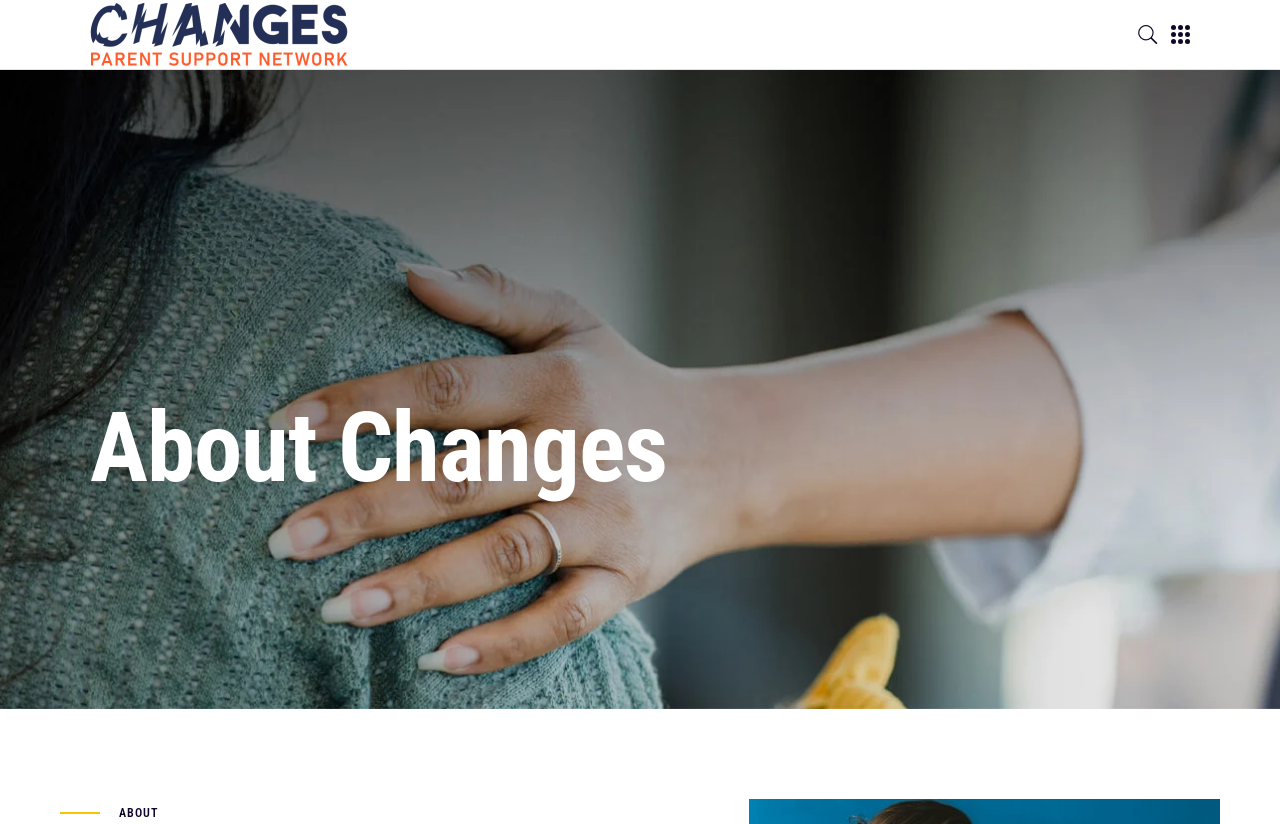Is the webpage about a specific network?
Please respond to the question with a detailed and informative answer.

The webpage title 'About Changes - Changes' and the presence of 'Changes Parent Support Network' text suggest that the webpage is about a specific network, which is Changes Parent Support Network.